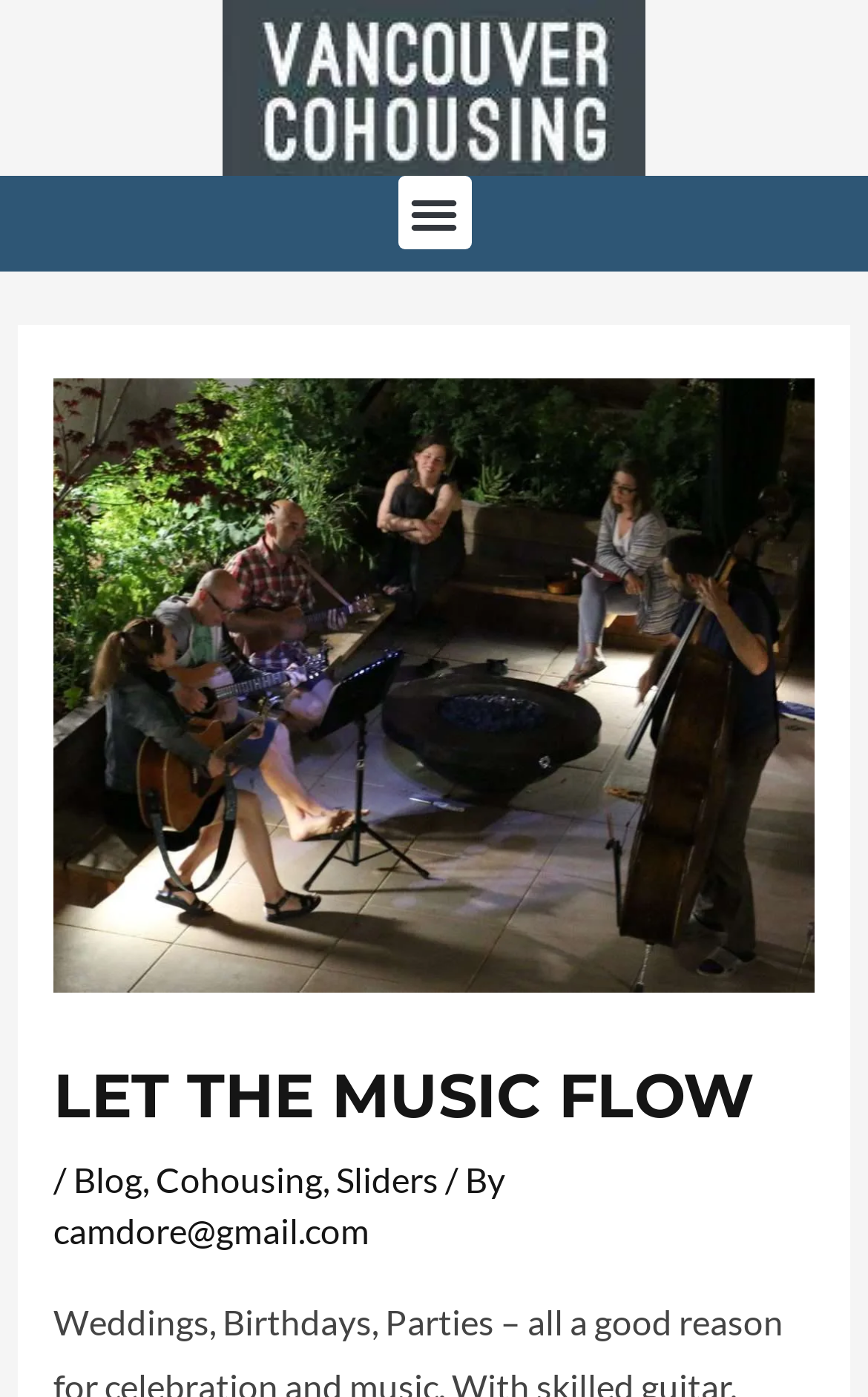Please determine the headline of the webpage and provide its content.

LET THE MUSIC FLOW